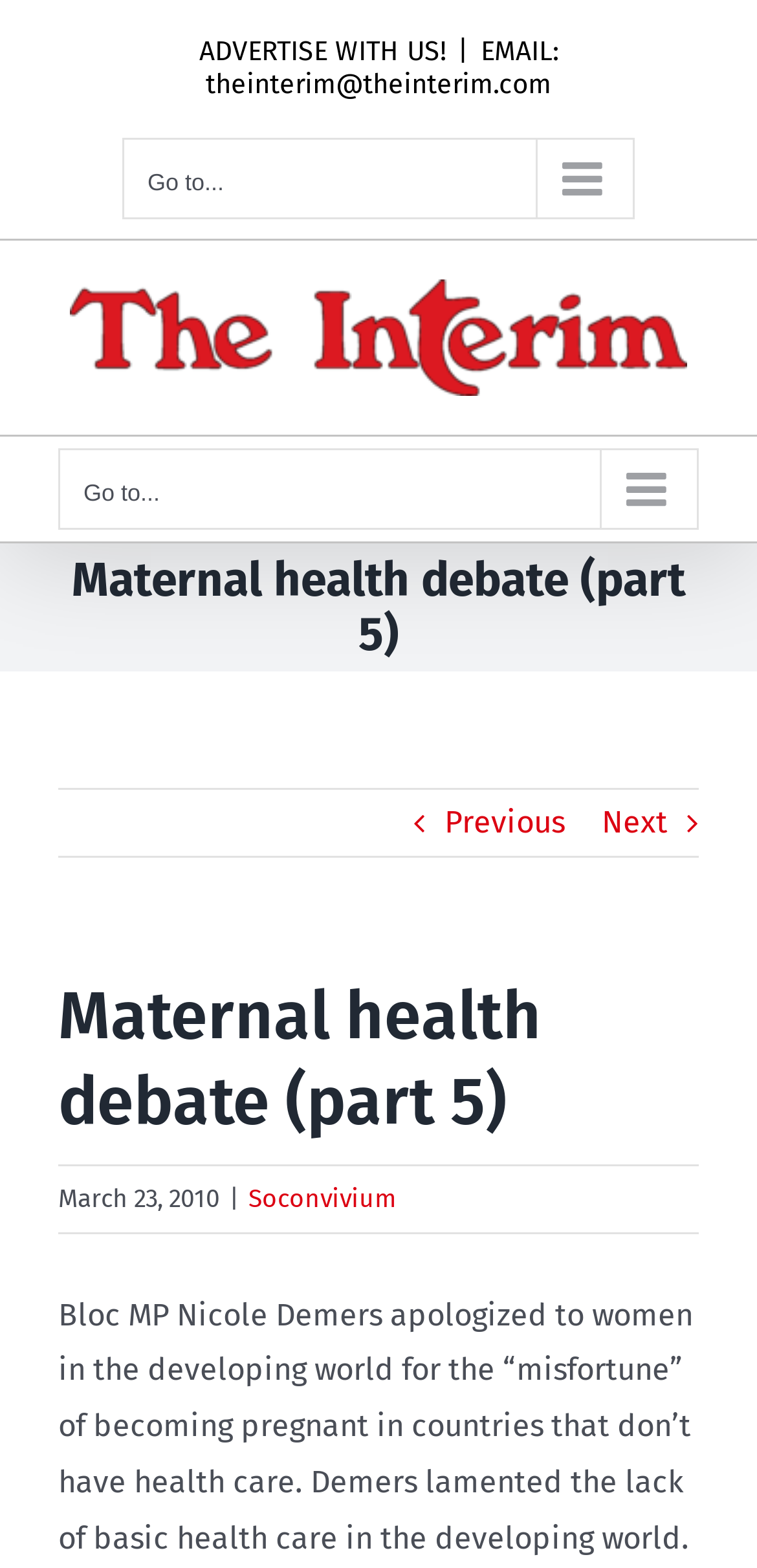Given the description of a UI element: "alt="The Interim Logo"", identify the bounding box coordinates of the matching element in the webpage screenshot.

[0.092, 0.178, 0.908, 0.252]